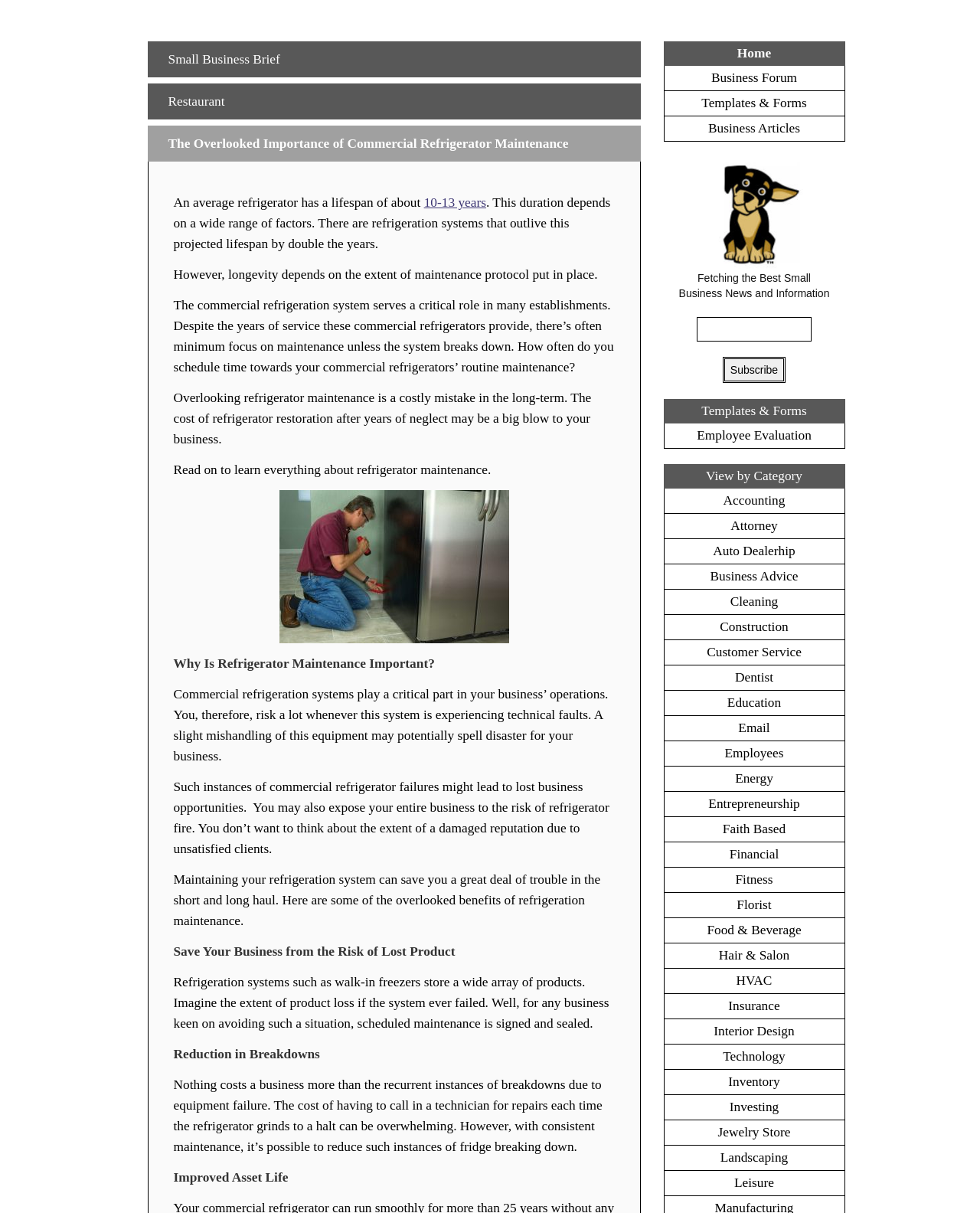Please answer the following question using a single word or phrase: What is the category of the article 'Employee Evaluation'?

Templates & Forms